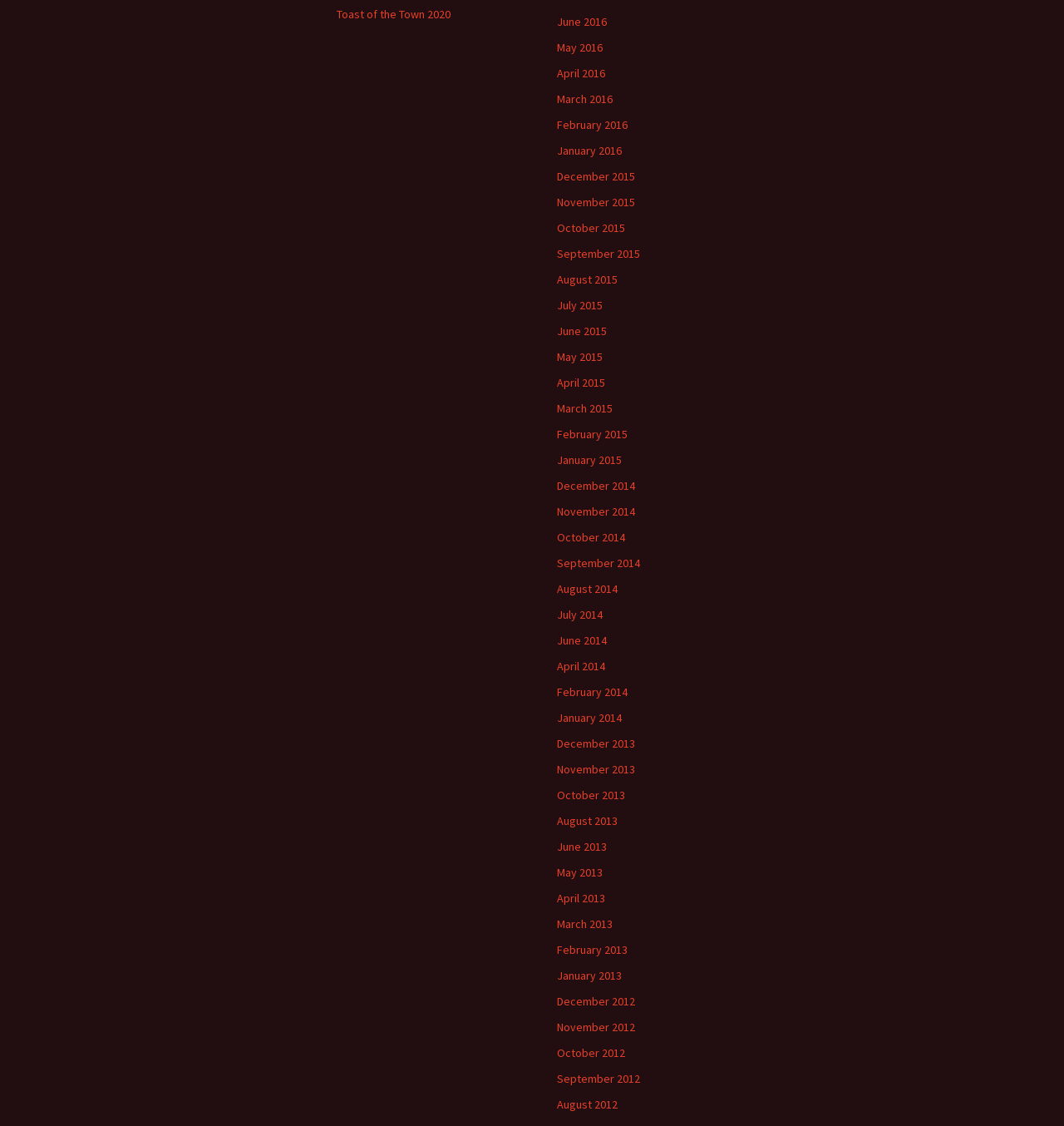Identify and provide the bounding box for the element described by: "Toast of the Town 2020".

[0.316, 0.006, 0.423, 0.019]